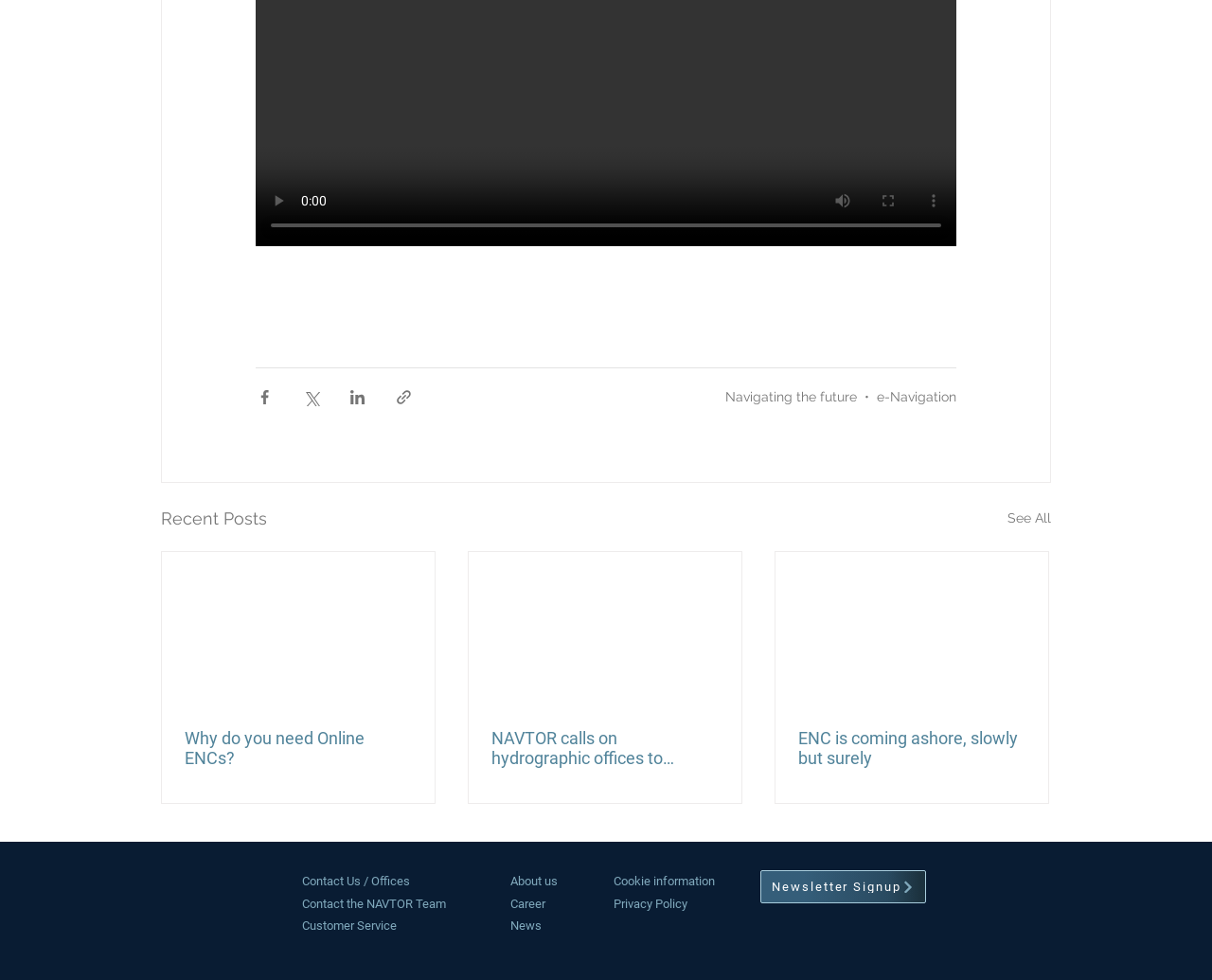Please give a short response to the question using one word or a phrase:
What social media platforms are linked in the footer?

LinkedIn, Instagram, Facebook